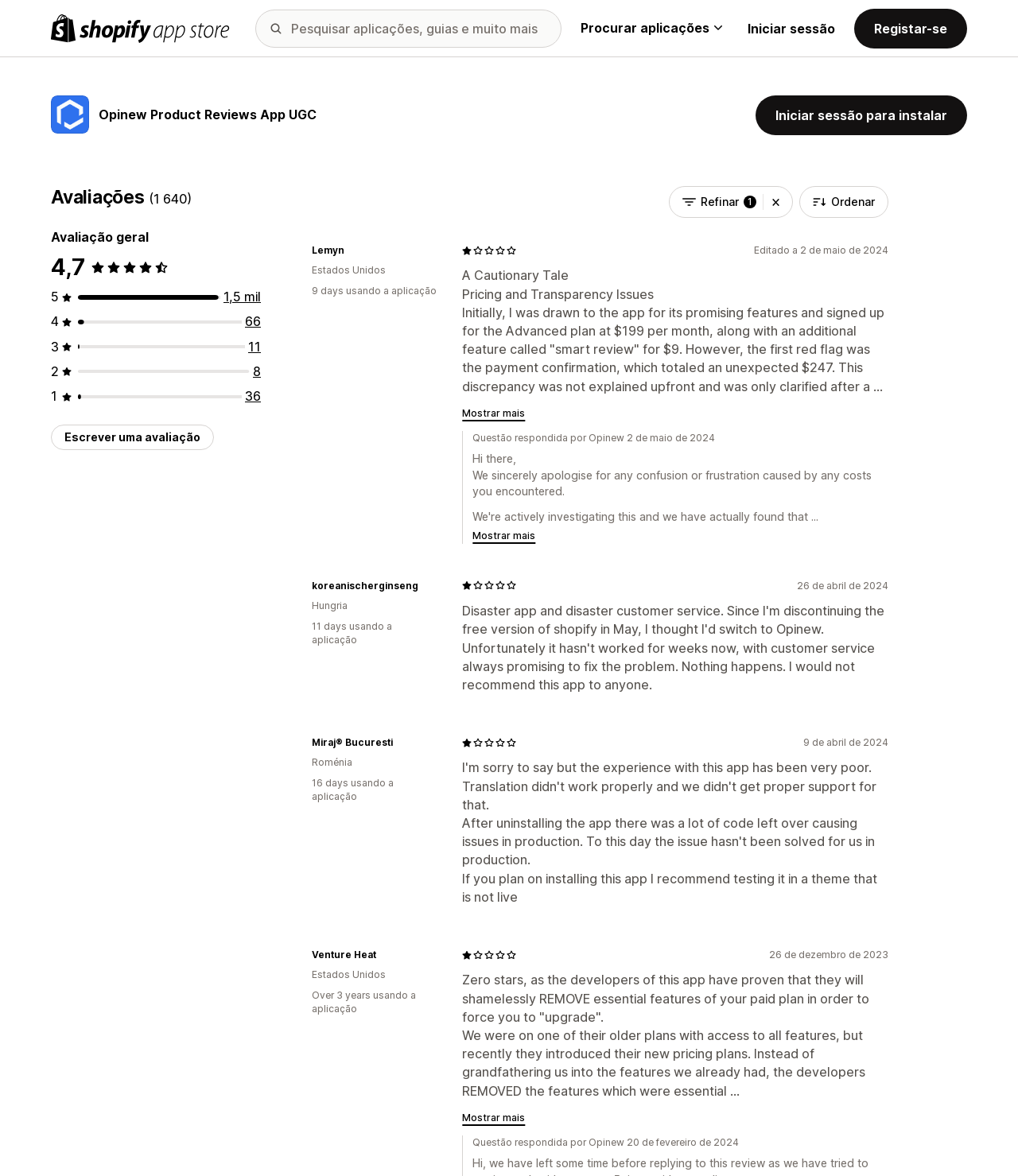Can you find and generate the webpage's heading?

Opinew Product Reviews App UGC